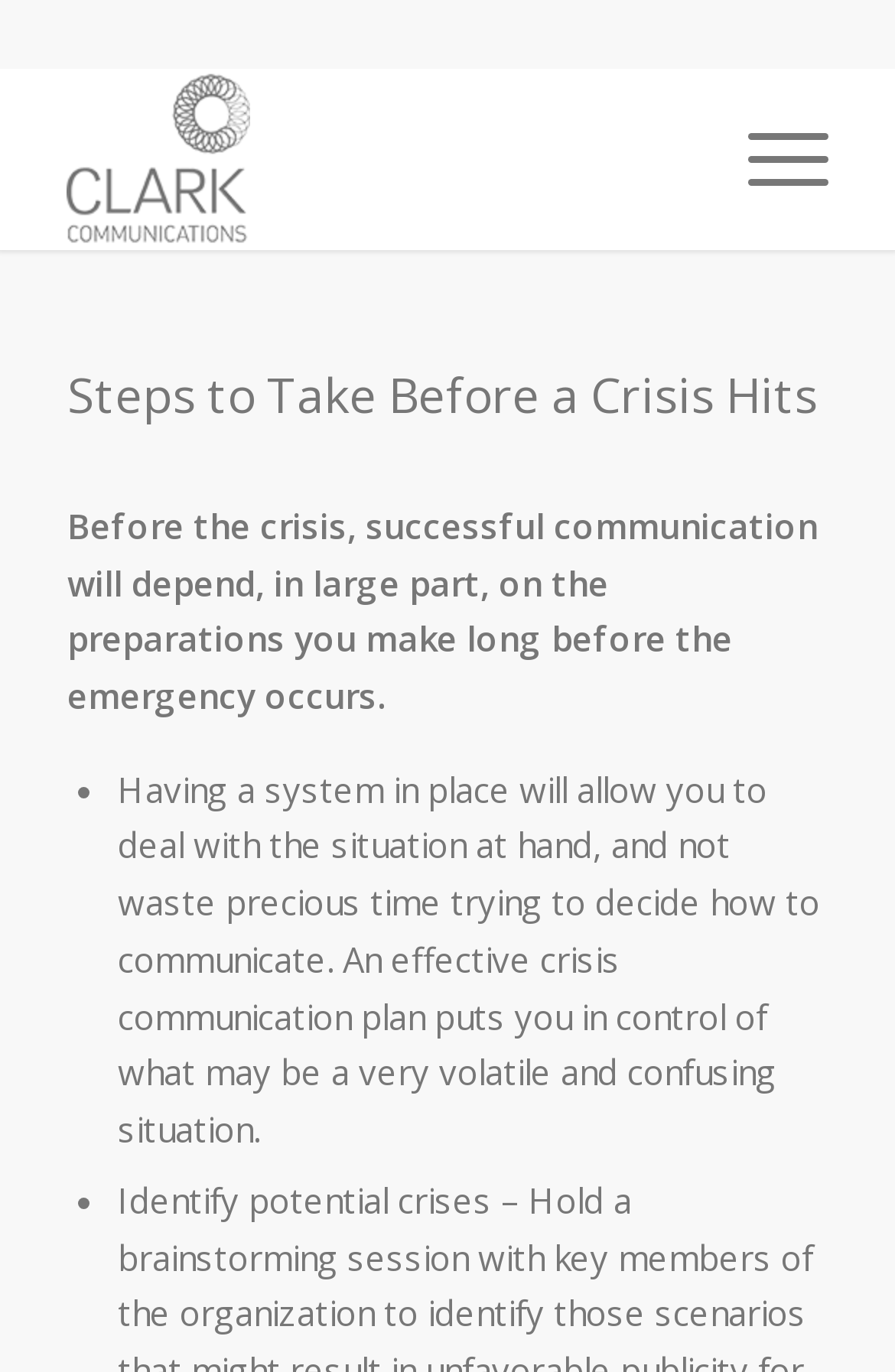Answer the question below in one word or phrase:
How many sentences are there in the main text?

2